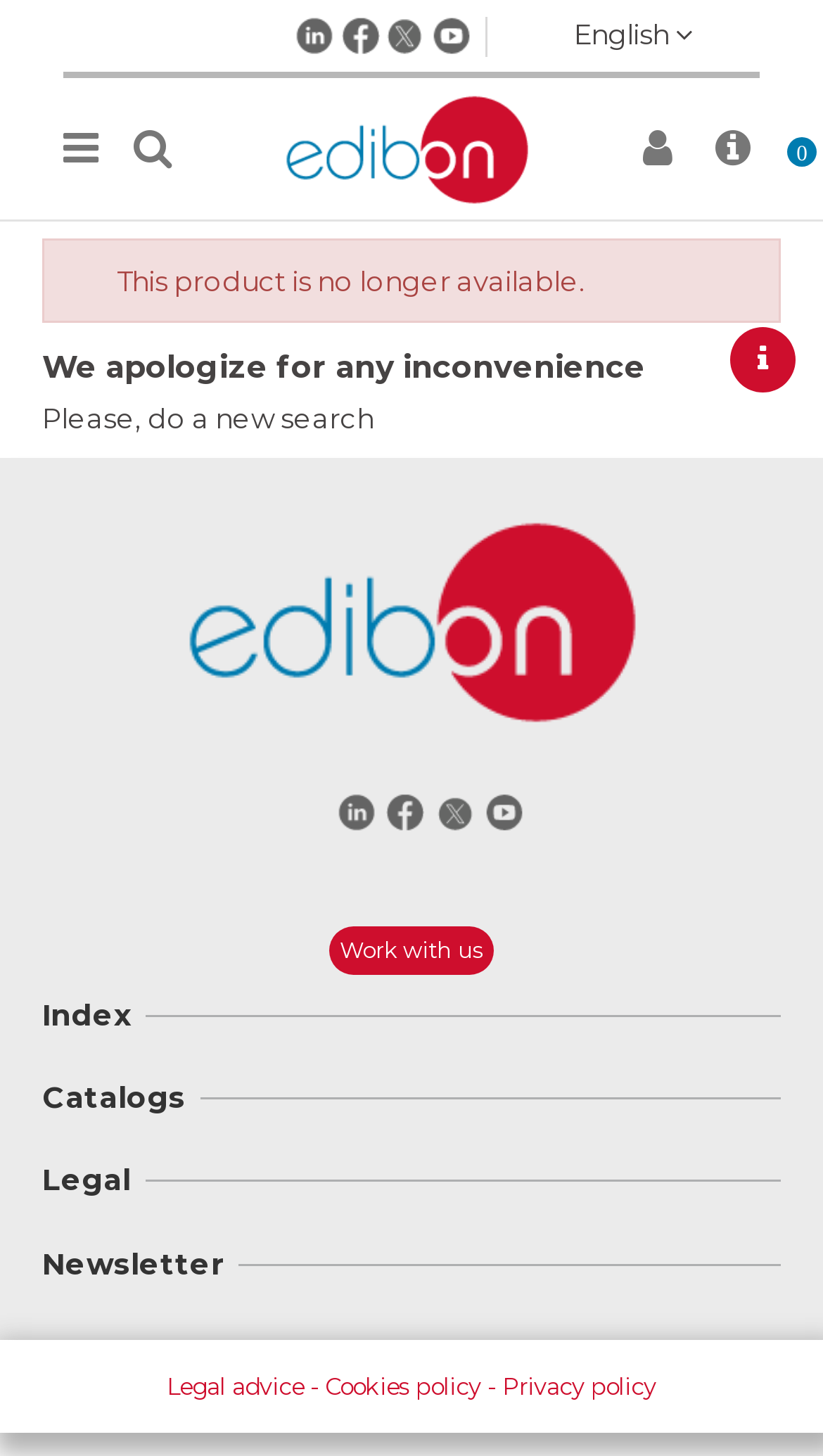What is the tone of the apology message?
Based on the image, answer the question with as much detail as possible.

The apology message on the webpage, 'We apologize for any inconvenience', is polite and courteous in tone. The language used is formal and expresses regret for any trouble caused, indicating a respectful and considerate attitude towards the user.